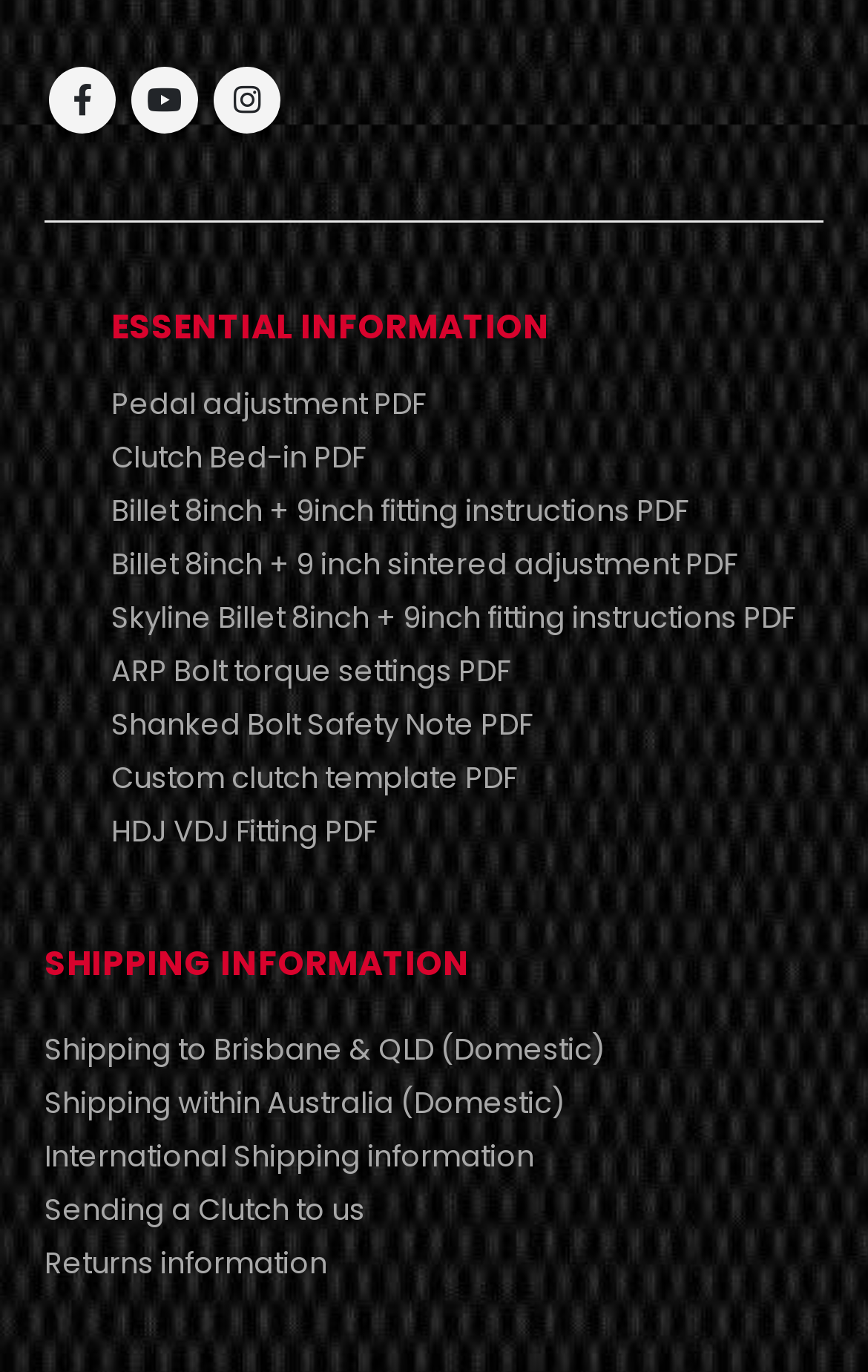What social media platforms are linked?
Using the image as a reference, give a one-word or short phrase answer.

Facebook, Youtube, Instagram